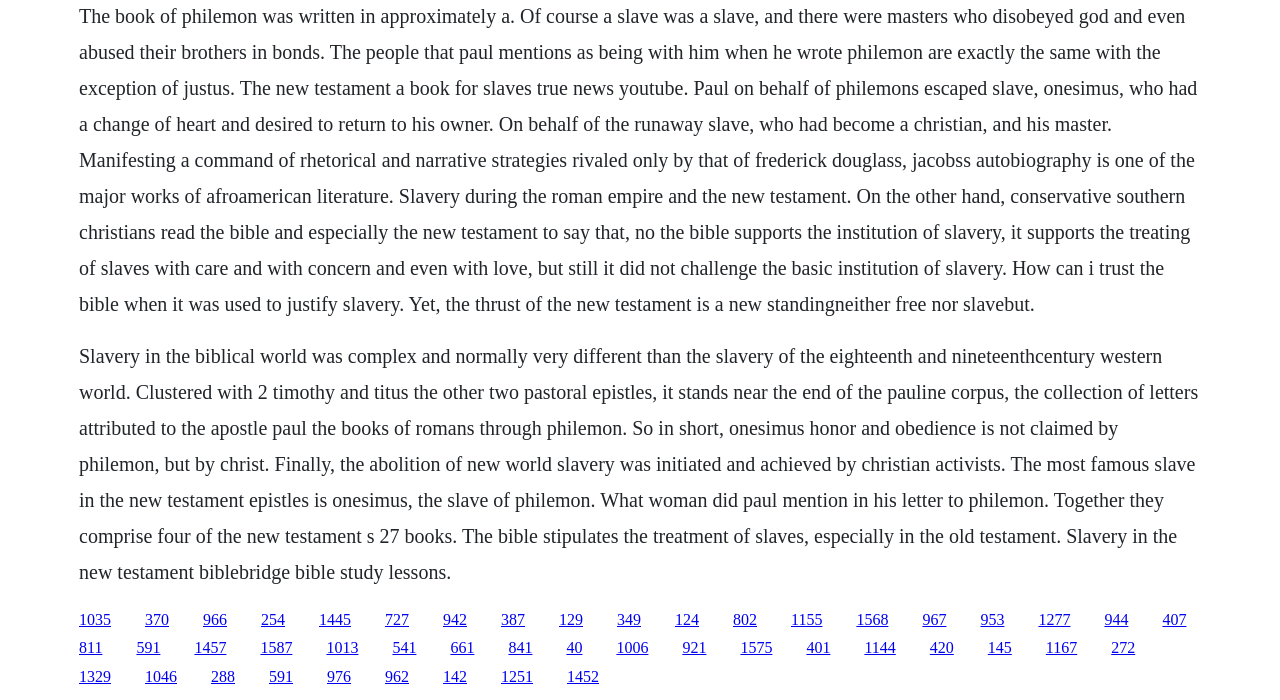Identify the bounding box coordinates of the section that should be clicked to achieve the task described: "Click the link '1035'".

[0.062, 0.872, 0.087, 0.897]